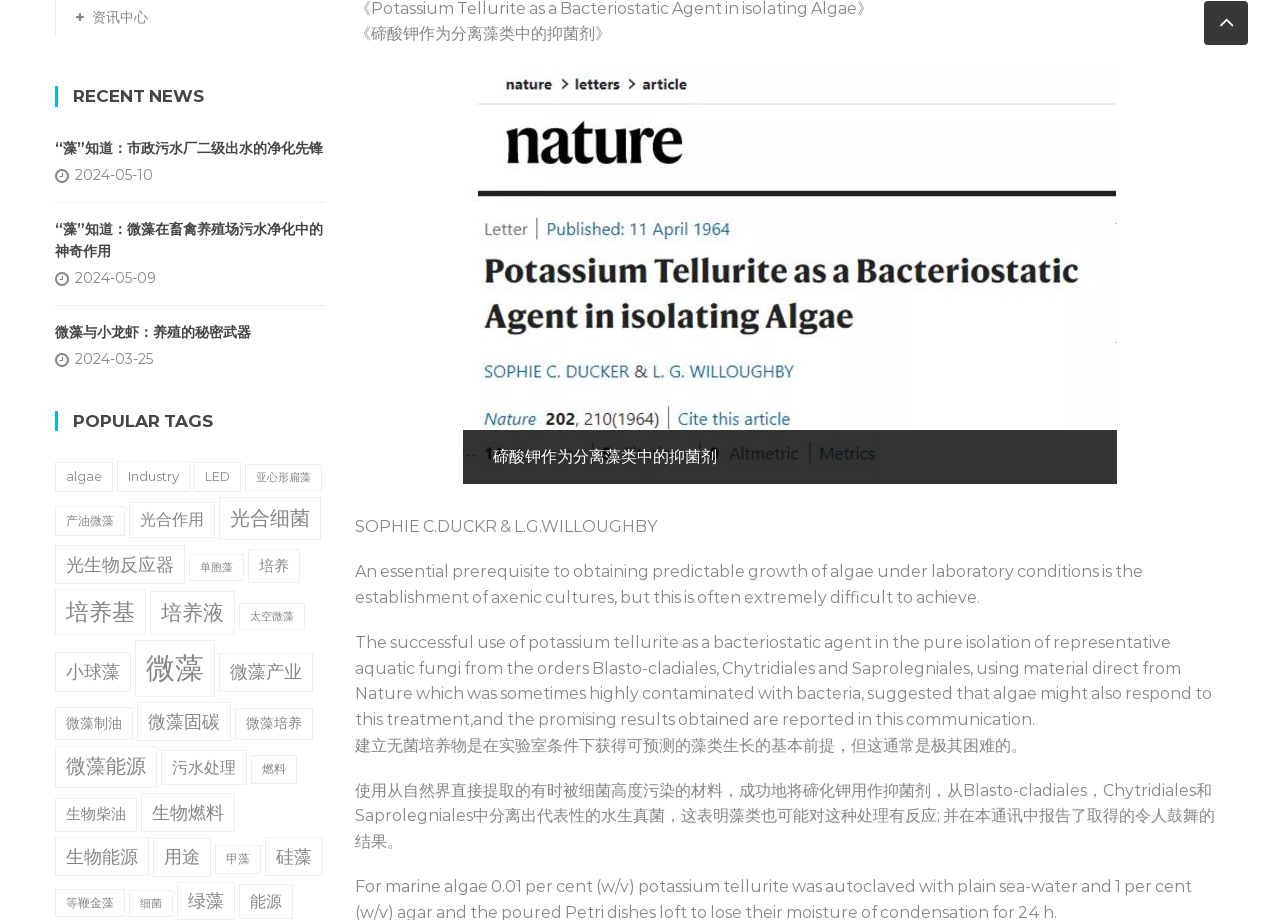Please determine the bounding box coordinates of the element's region to click in order to carry out the following instruction: "Read about algae knowing the purification pioneer of municipal sewage plant secondary effluent". The coordinates should be four float numbers between 0 and 1, i.e., [left, top, right, bottom].

[0.043, 0.149, 0.254, 0.178]